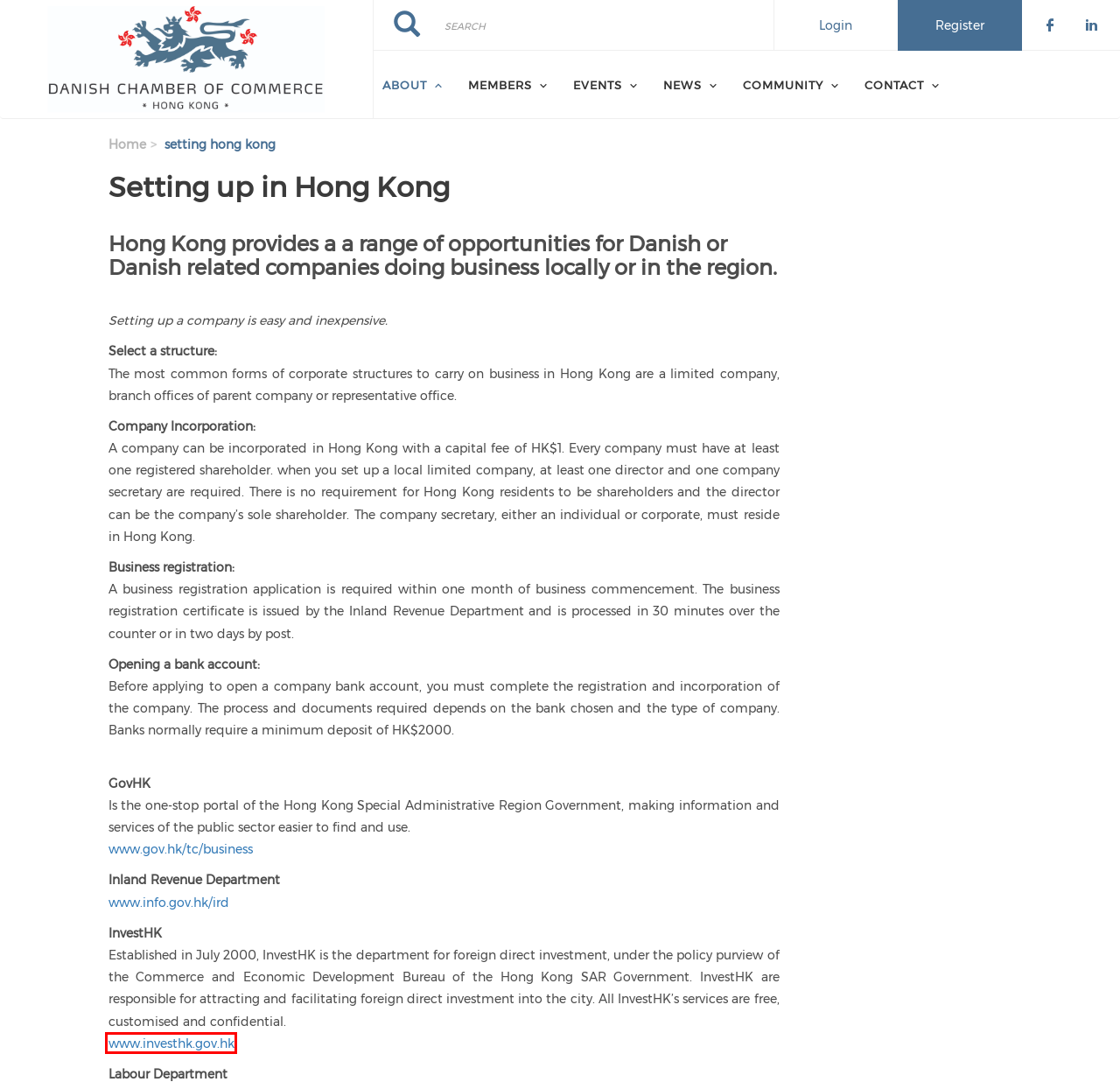Look at the screenshot of a webpage with a red bounding box and select the webpage description that best corresponds to the new page after clicking the element in the red box. Here are the options:
A. All-in-one Association Management Software • Glue Up
B. IRD
C. Visa Application | Danish Chamber of Commerce in Hong Kong
D. HKTDC
E. GovHK: Business & Trade (Homepage)
F. Trade and Industry Department | 工業貿易署
G. Sign Up | Danish Chamber of Commerce Hong Kong on Glue Up
H. Welcome to our new website | InvestHK

H